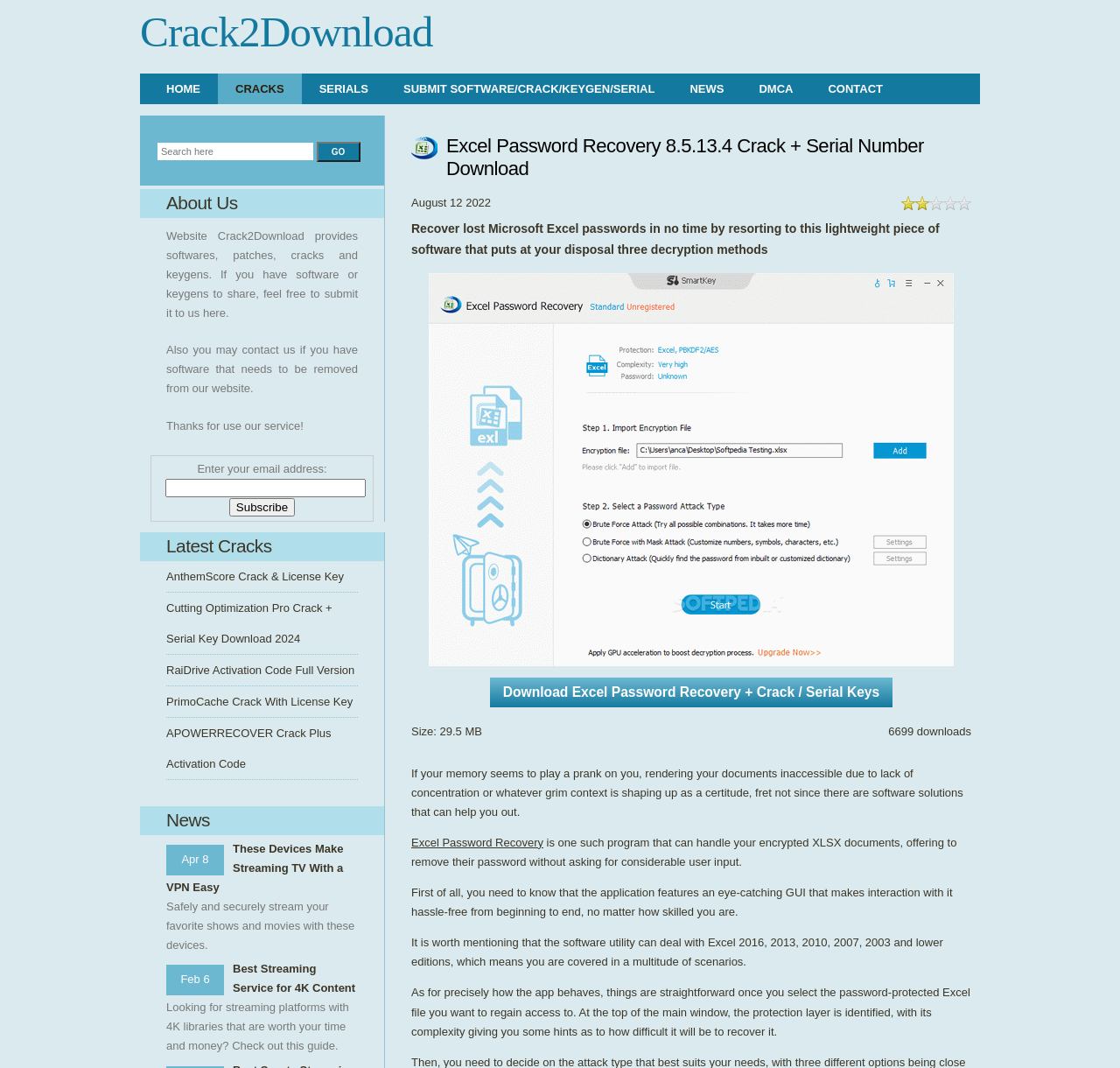Identify the bounding box for the described UI element. Provide the coordinates in (top-left x, top-left y, bottom-right x, bottom-right y) format with values ranging from 0 to 1: name="keyword" placeholder="Search here"

[0.141, 0.134, 0.28, 0.15]